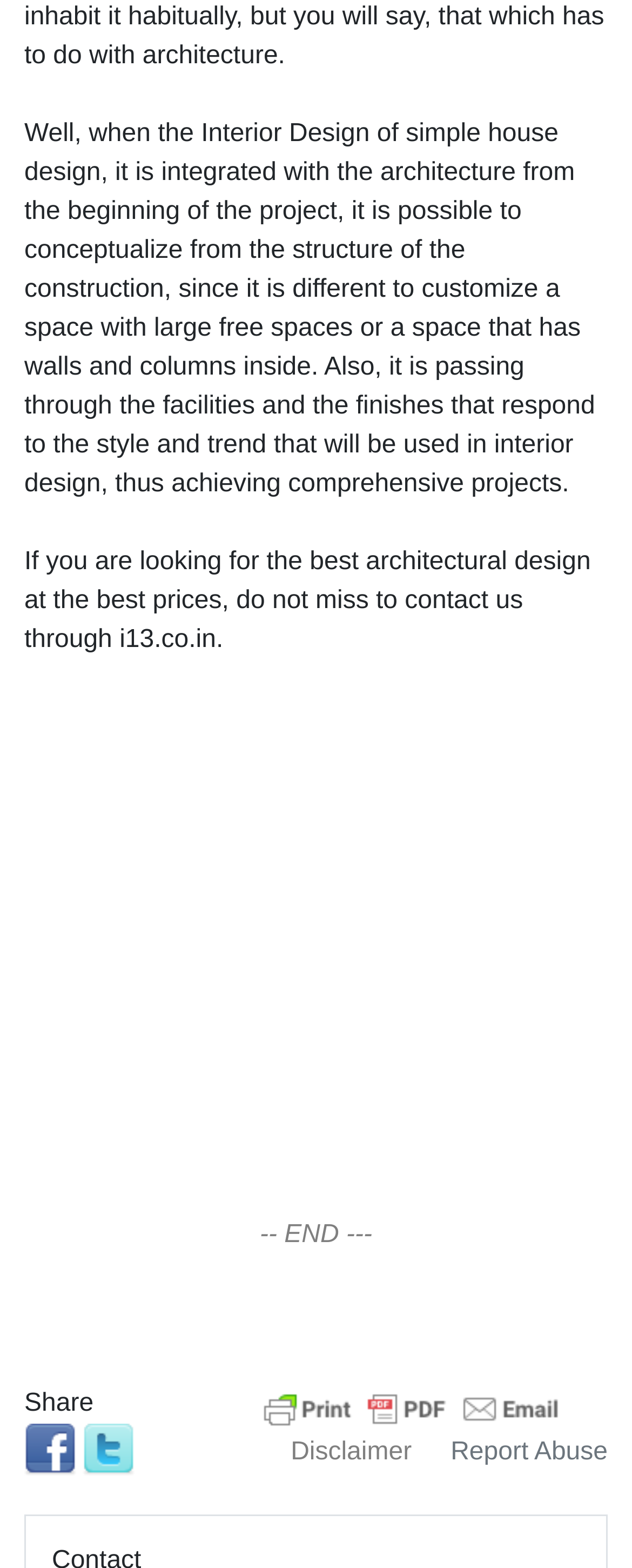Find the bounding box coordinates for the area you need to click to carry out the instruction: "Contact through email". The coordinates should be four float numbers between 0 and 1, indicated as [left, top, right, bottom].

[0.286, 0.663, 0.751, 0.68]